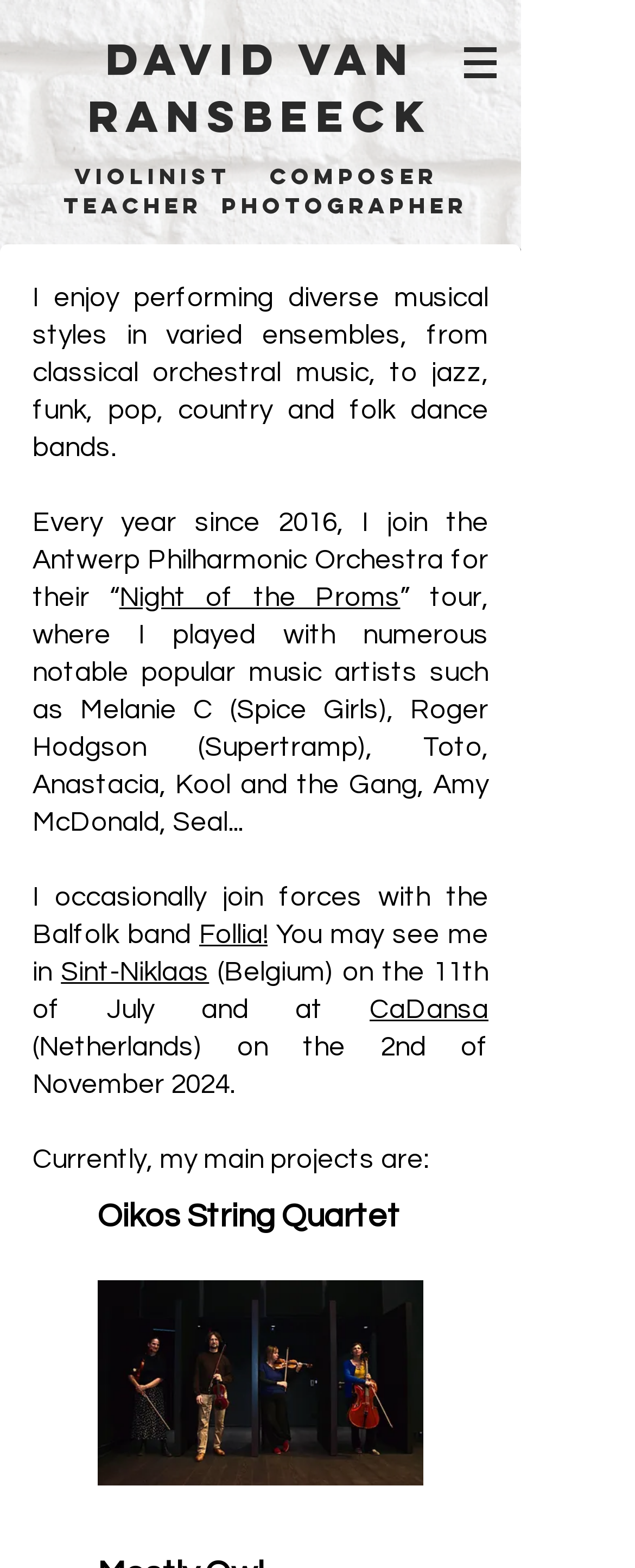Identify the main heading of the webpage and provide its text content.

David Van Ransbeeck